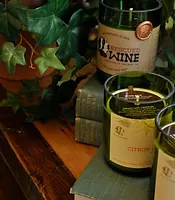How many candles are prominently featured? Analyze the screenshot and reply with just one word or a short phrase.

Three